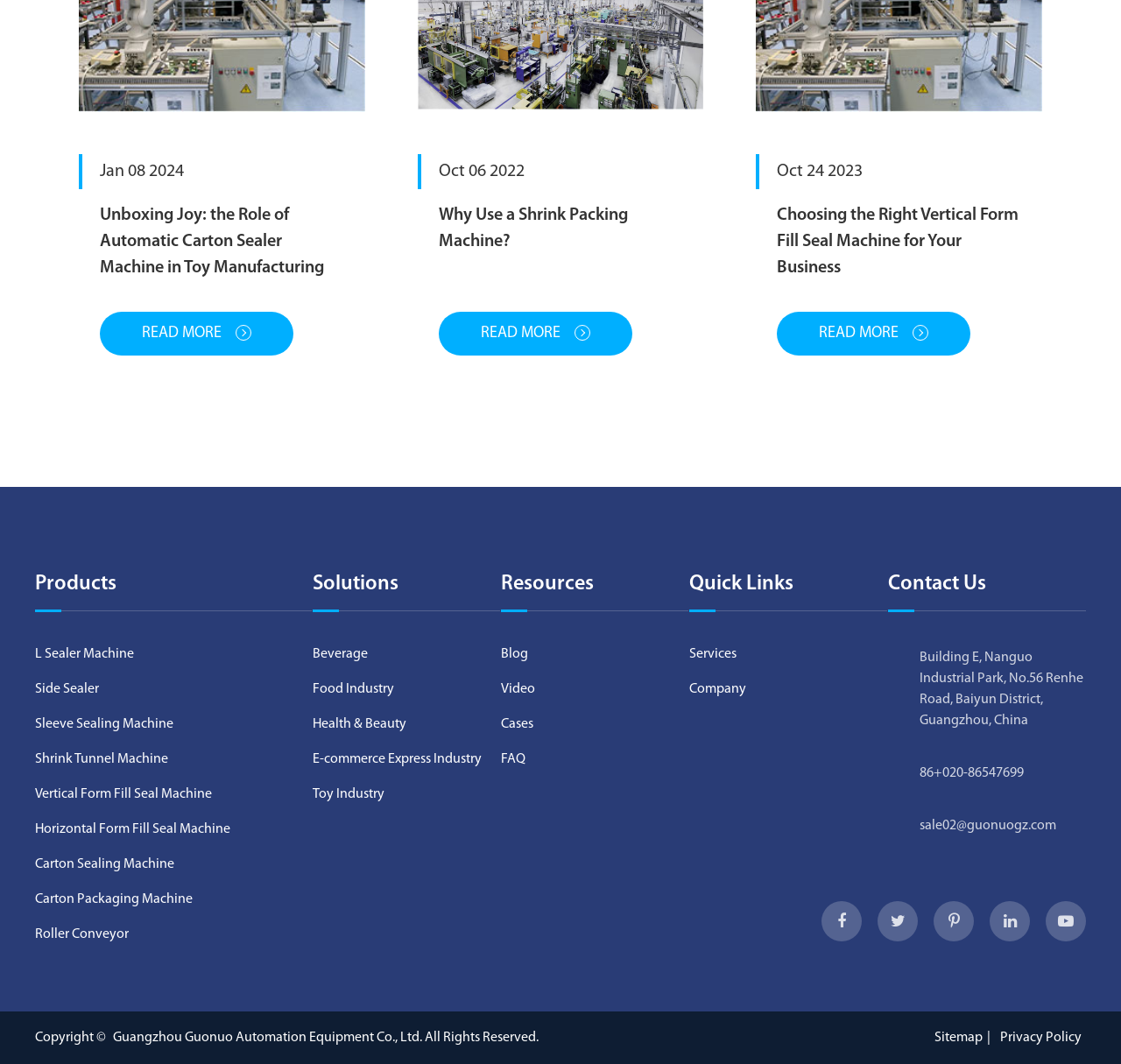Please identify the bounding box coordinates of the element's region that should be clicked to execute the following instruction: "Contact Us". The bounding box coordinates must be four float numbers between 0 and 1, i.e., [left, top, right, bottom].

[0.792, 0.536, 0.969, 0.575]